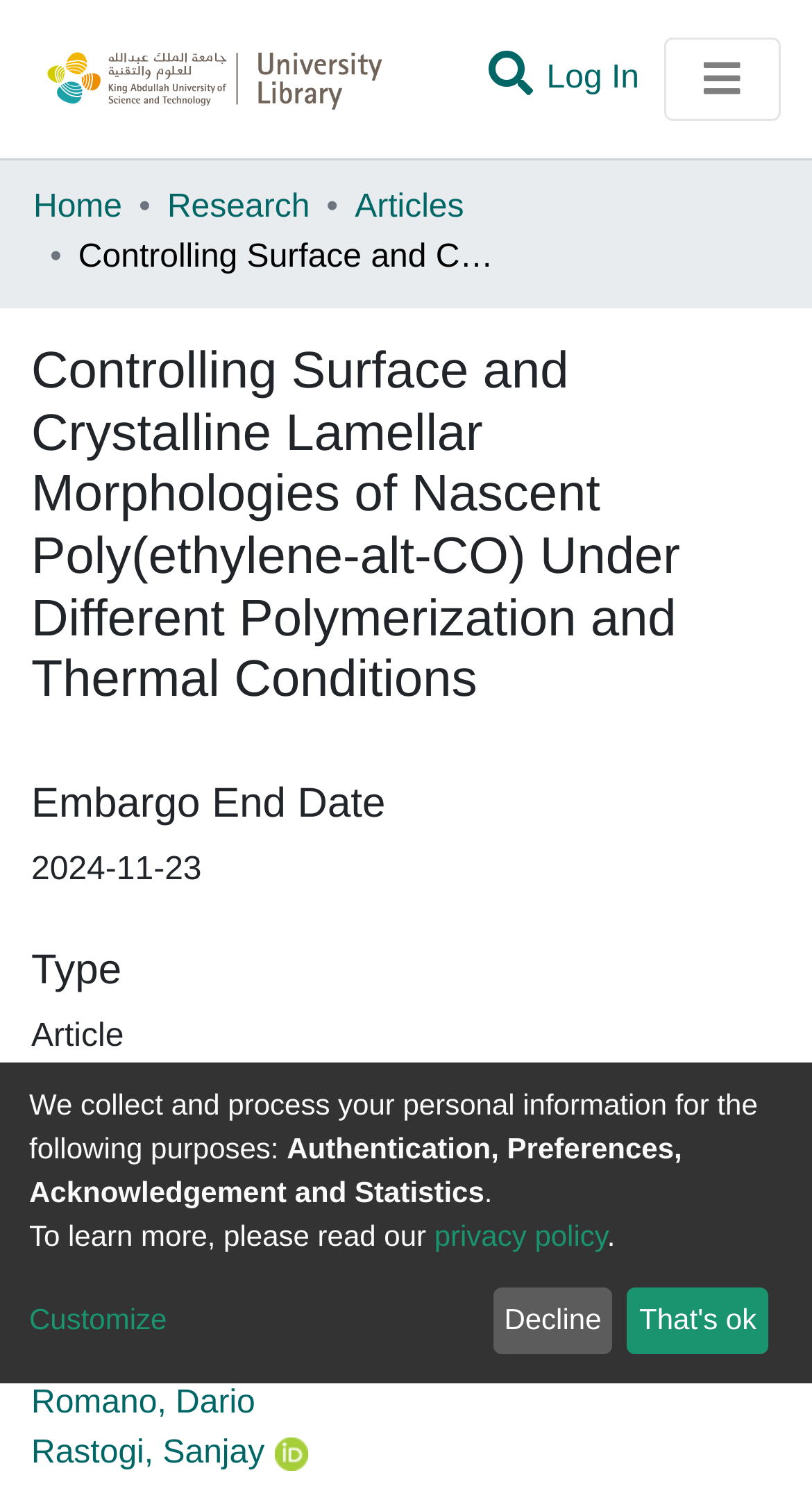Locate the bounding box coordinates of the area you need to click to fulfill this instruction: 'Search for a keyword'. The coordinates must be in the form of four float numbers ranging from 0 to 1: [left, top, right, bottom].

[0.586, 0.025, 0.663, 0.078]